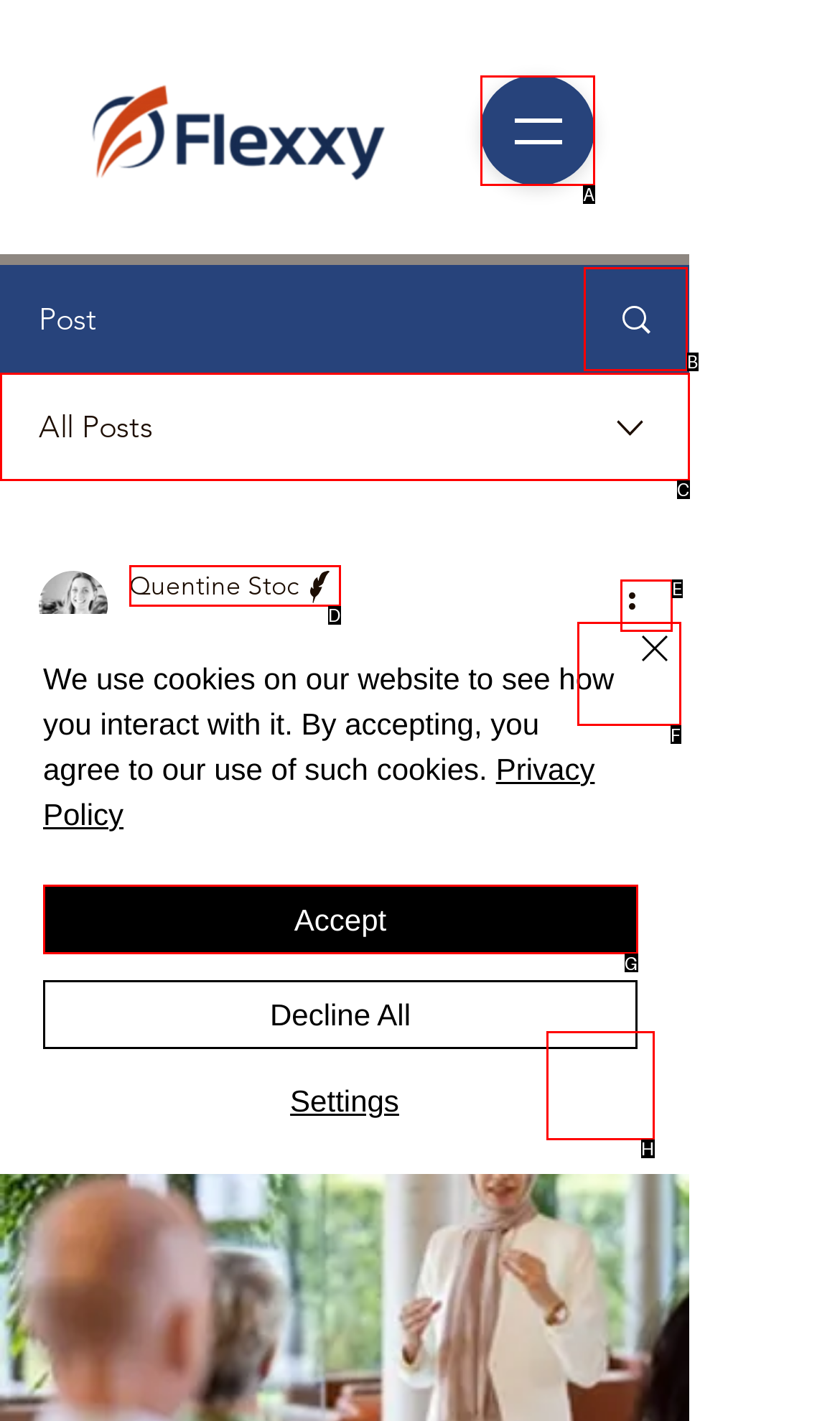Point out the UI element to be clicked for this instruction: Chat with us. Provide the answer as the letter of the chosen element.

H